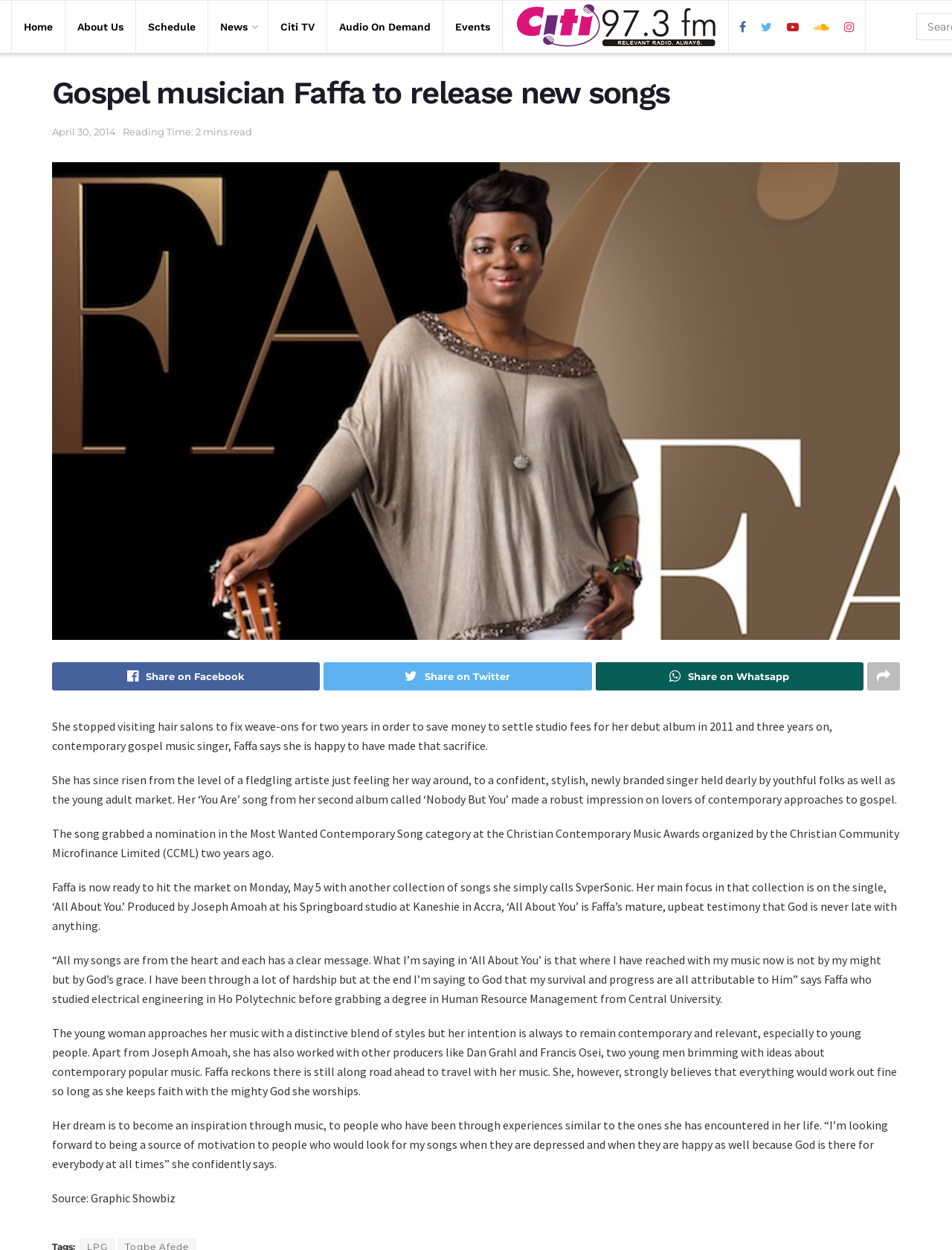Pinpoint the bounding box coordinates for the area that should be clicked to perform the following instruction: "Check the schedule".

[0.155, 0.013, 0.205, 0.03]